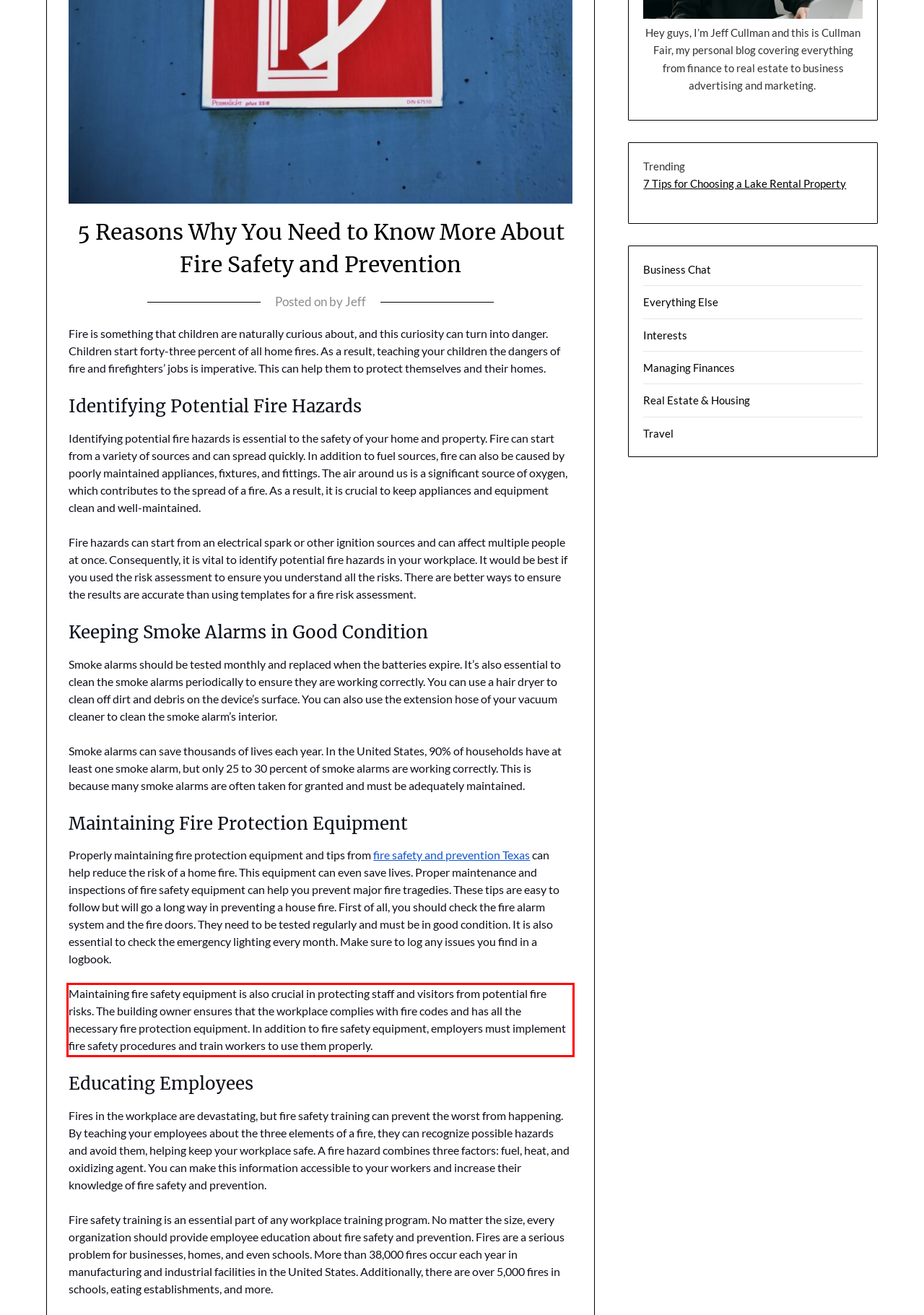You are provided with a webpage screenshot that includes a red rectangle bounding box. Extract the text content from within the bounding box using OCR.

Maintaining fire safety equipment is also crucial in protecting staff and visitors from potential fire risks. The building owner ensures that the workplace complies with fire codes and has all the necessary fire protection equipment. In addition to fire safety equipment, employers must implement fire safety procedures and train workers to use them properly.